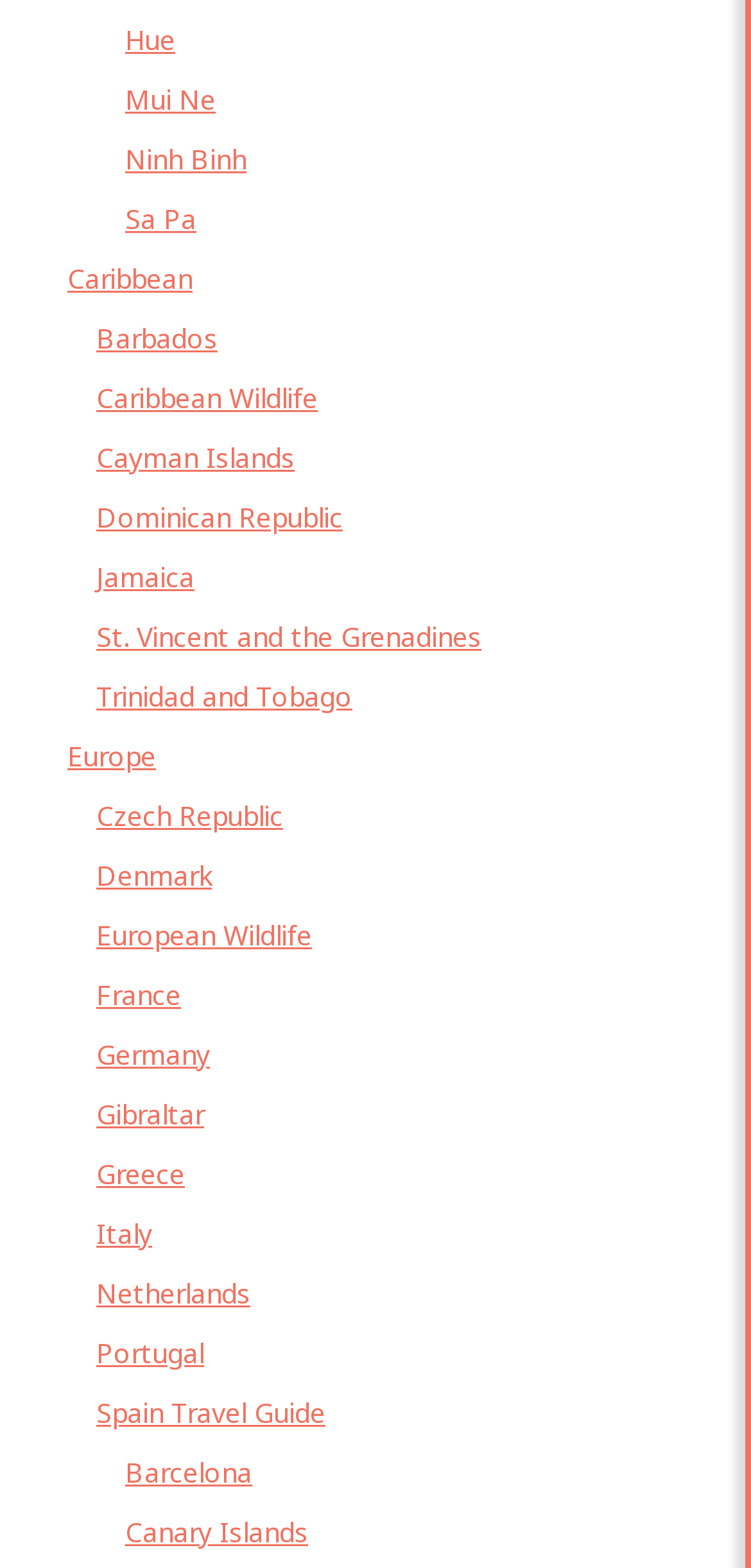How many links are there under the Europe category?
Look at the image and respond to the question as thoroughly as possible.

I counted the number of links under the Europe category and found that there are 13 countries or regions listed, including Czech Republic, Denmark, European Wildlife, France, Germany, Gibraltar, Greece, Italy, Netherlands, Portugal, Spain, and Barcelona.